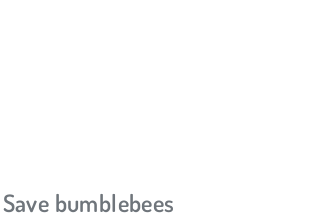What is the bee approaching in the illustration?
Based on the screenshot, give a detailed explanation to answer the question.

The bee is approaching a delicate white flower in the illustration, which is a key element in the visual representation of the campaign to save bumblebees. The flower is depicted as a crucial part of the bee's habitat and pollination process.